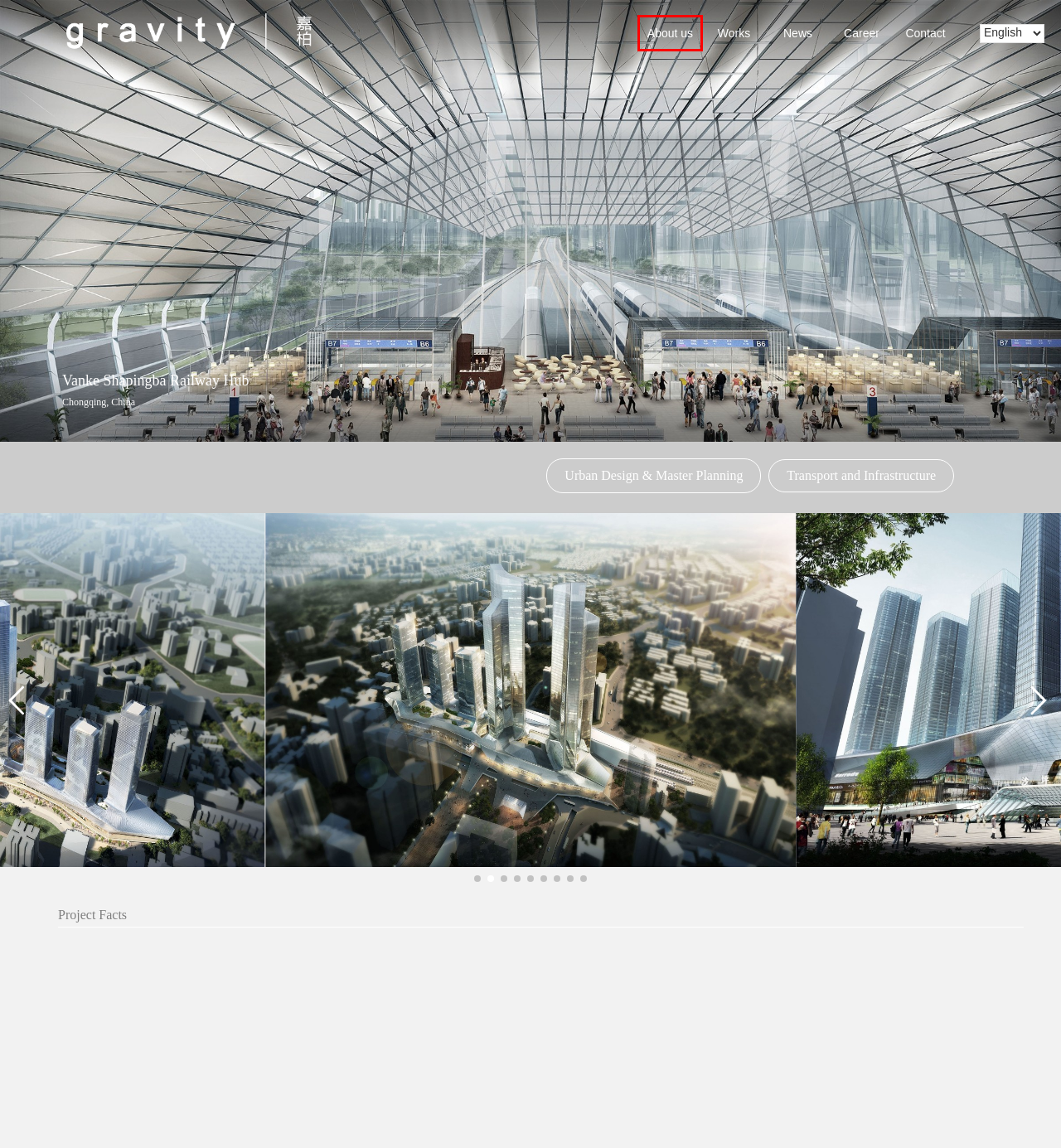You have received a screenshot of a webpage with a red bounding box indicating a UI element. Please determine the most fitting webpage description that matches the new webpage after clicking on the indicated element. The choices are:
A. Gravity | Urban Design & Master Planning
B. Gravity | News
C. Gravity | Hospitality and Leisure
D. Gravity | Contact
E. Gravity | Careers
F. Gravity | Works
G. Gravity | Retail
H. Gravity | About Us

H